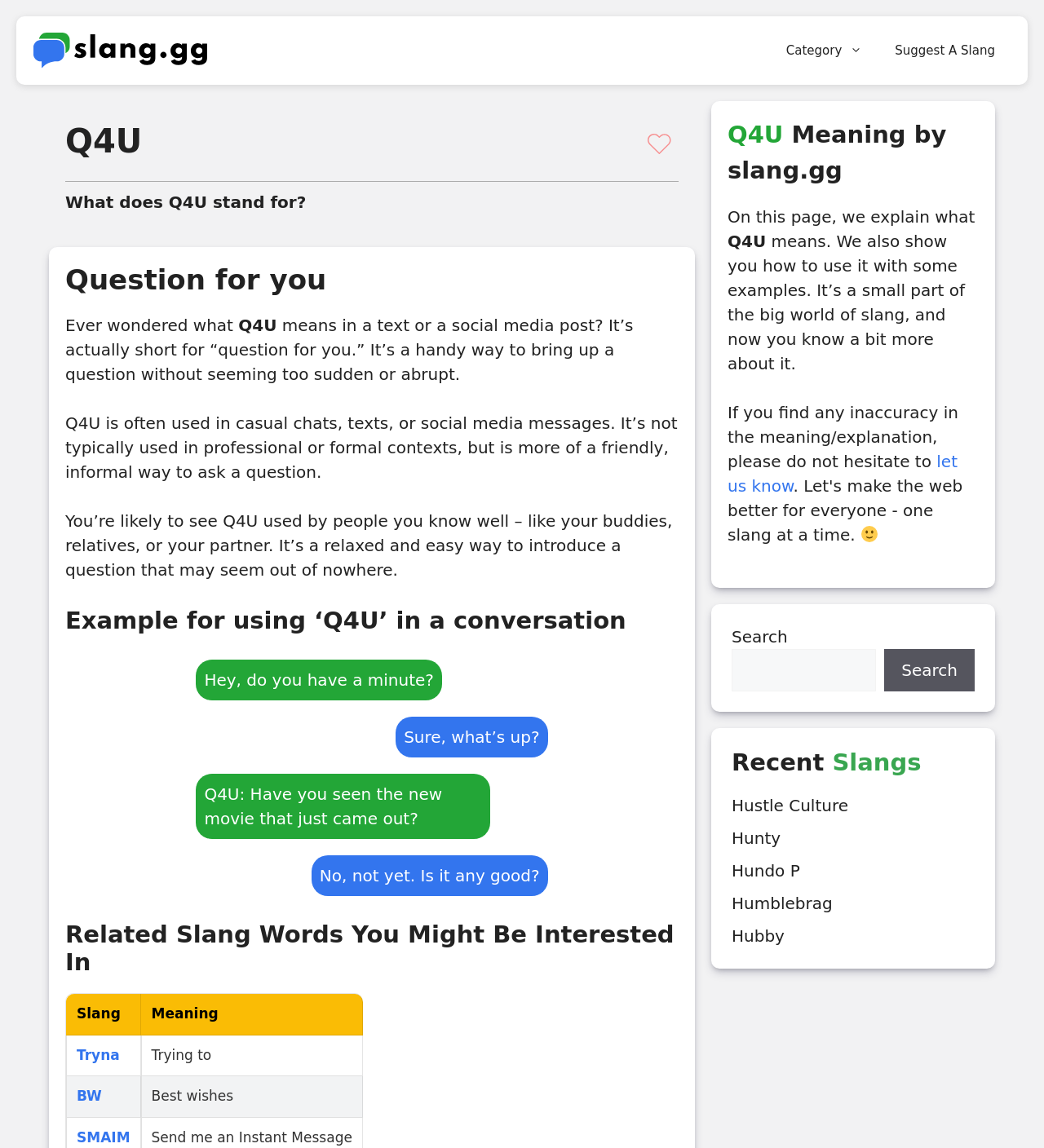What is an example of using 'Q4U' in a conversation?
Please utilize the information in the image to give a detailed response to the question.

The webpage provides an example conversation where someone asks 'Hey, do you have a minute?' and then uses 'Q4U' to ask 'Have you seen the new movie that just came out?'.